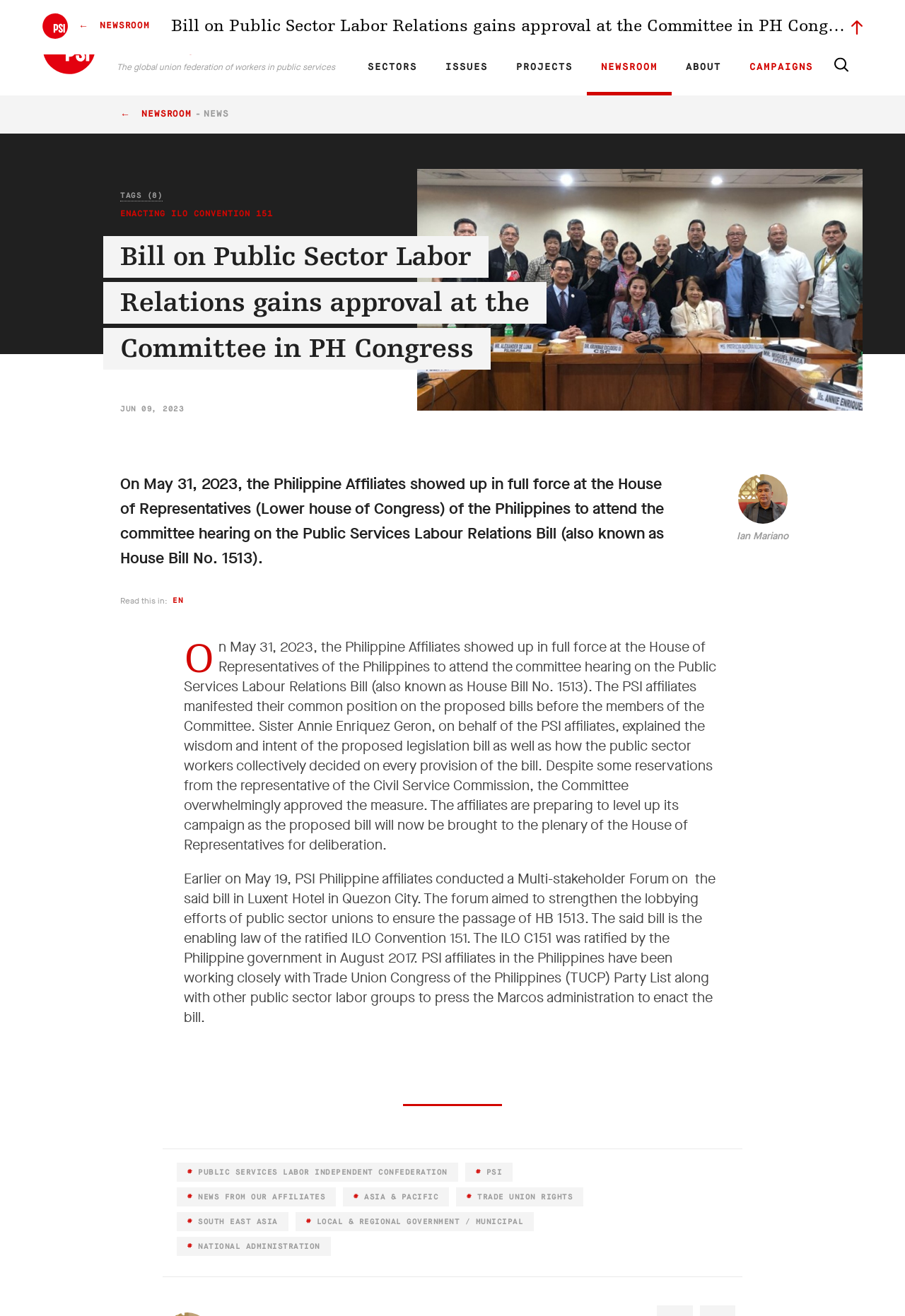Bounding box coordinates are specified in the format (top-left x, top-left y, bottom-right x, bottom-right y). All values are floating point numbers bounded between 0 and 1. Please provide the bounding box coordinate of the region this sentence describes: Public Services Labor Independent Confederation

[0.195, 0.884, 0.506, 0.898]